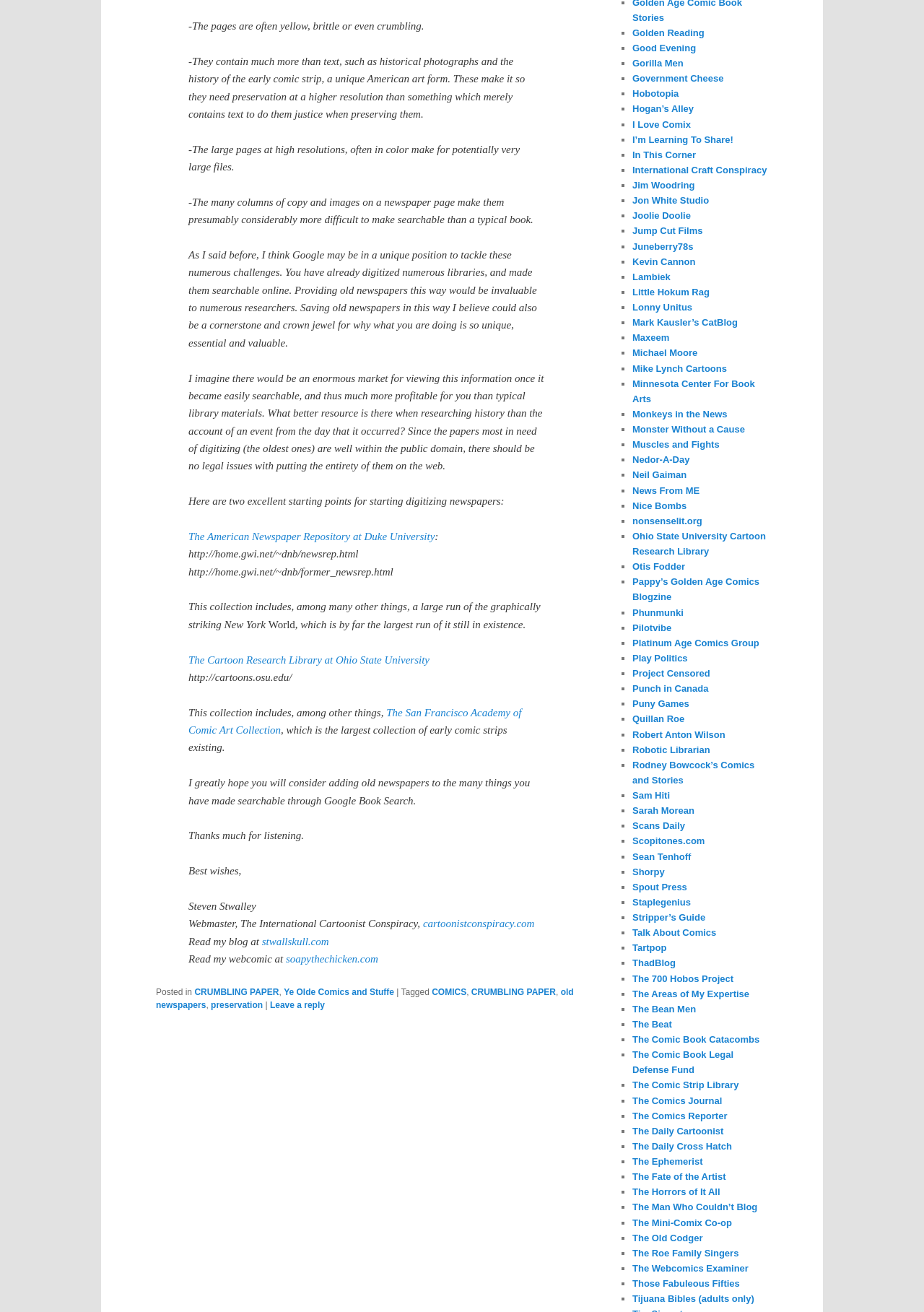Please identify the bounding box coordinates of the clickable area that will allow you to execute the instruction: "View the webcomic at soapythechicken.com".

[0.309, 0.726, 0.409, 0.735]